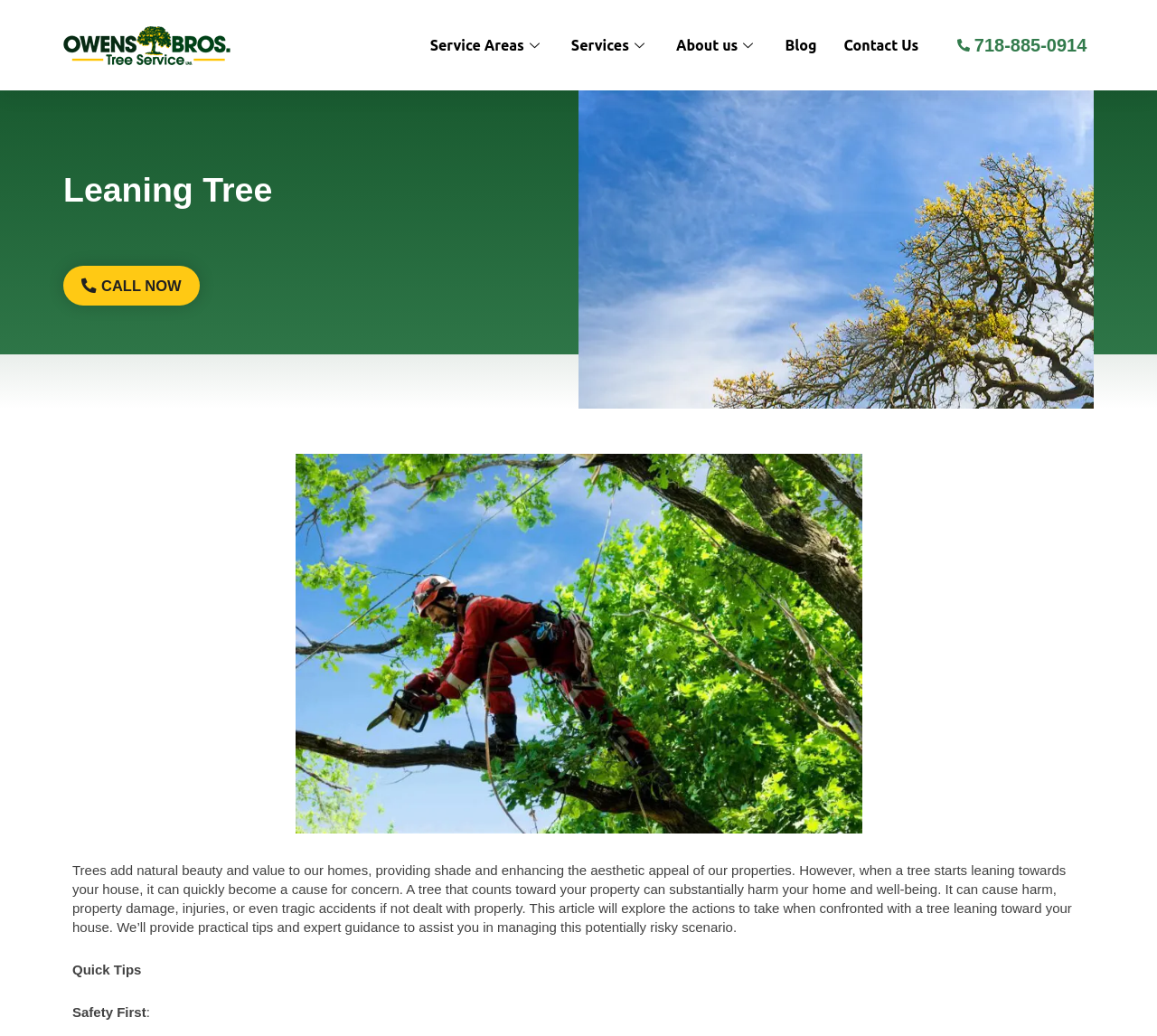Please determine the bounding box coordinates of the clickable area required to carry out the following instruction: "Click the link to Need for Speed 2 film streamiz". The coordinates must be four float numbers between 0 and 1, represented as [left, top, right, bottom].

None